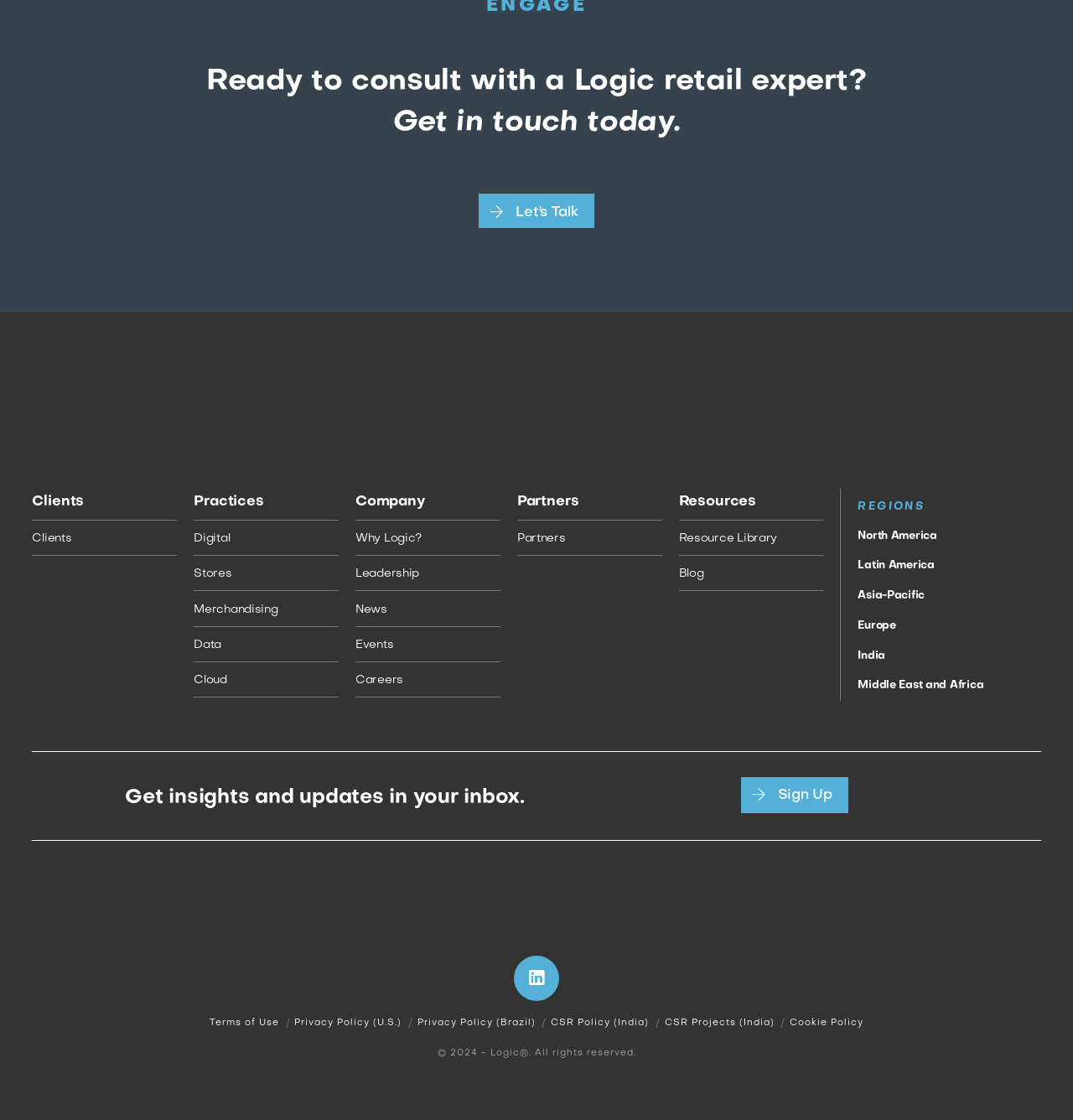Determine the coordinates of the bounding box that should be clicked to complete the instruction: "Read the company news". The coordinates should be represented by four float numbers between 0 and 1: [left, top, right, bottom].

[0.331, 0.536, 0.466, 0.552]